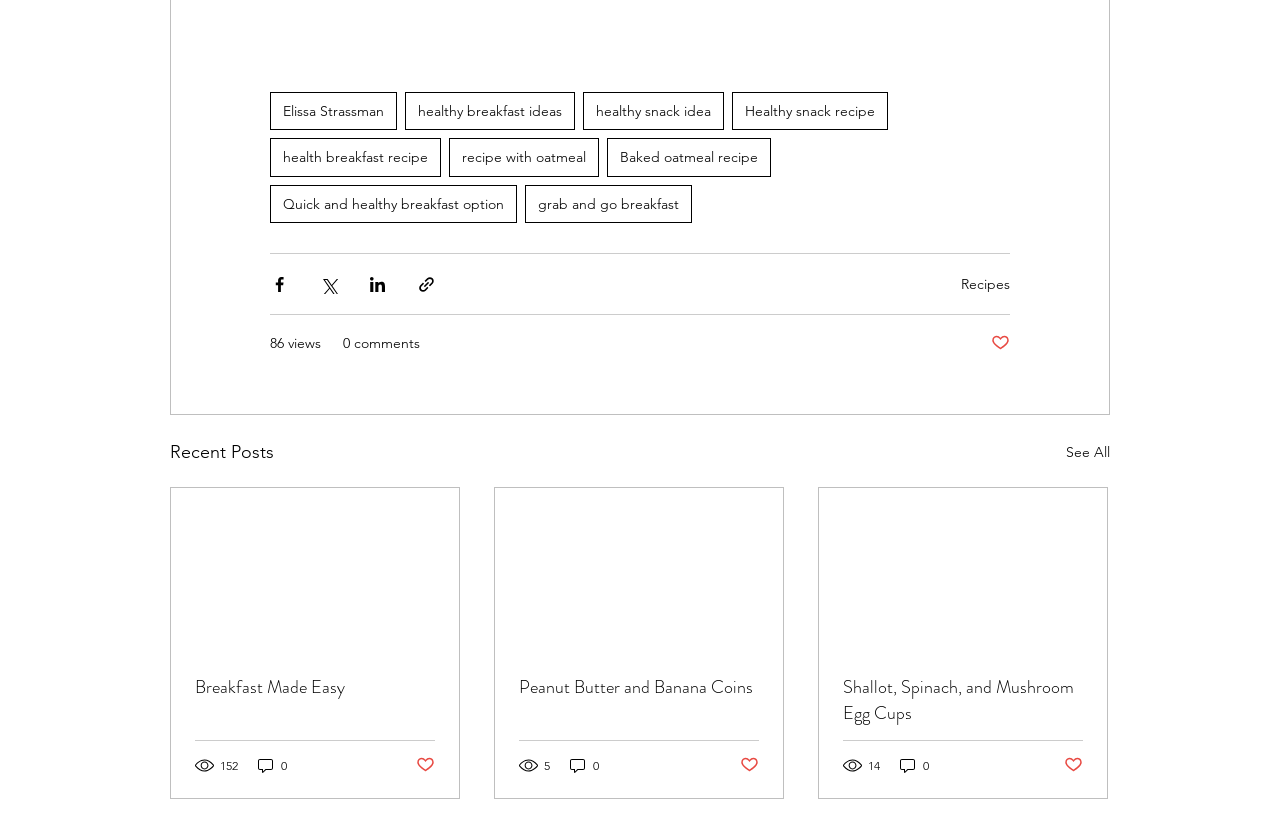Pinpoint the bounding box coordinates of the clickable element needed to complete the instruction: "Share via Facebook". The coordinates should be provided as four float numbers between 0 and 1: [left, top, right, bottom].

[0.211, 0.329, 0.226, 0.352]